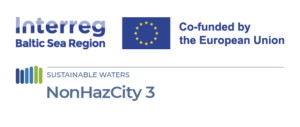What is the significance of the blue European Union flag?
Based on the visual details in the image, please answer the question thoroughly.

The blue European Union flag to the right of the Interreg logo signifies ongoing support for projects aimed at enhancing sustainability, highlighting the European Union's commitment to environmental protection and regional collaboration.